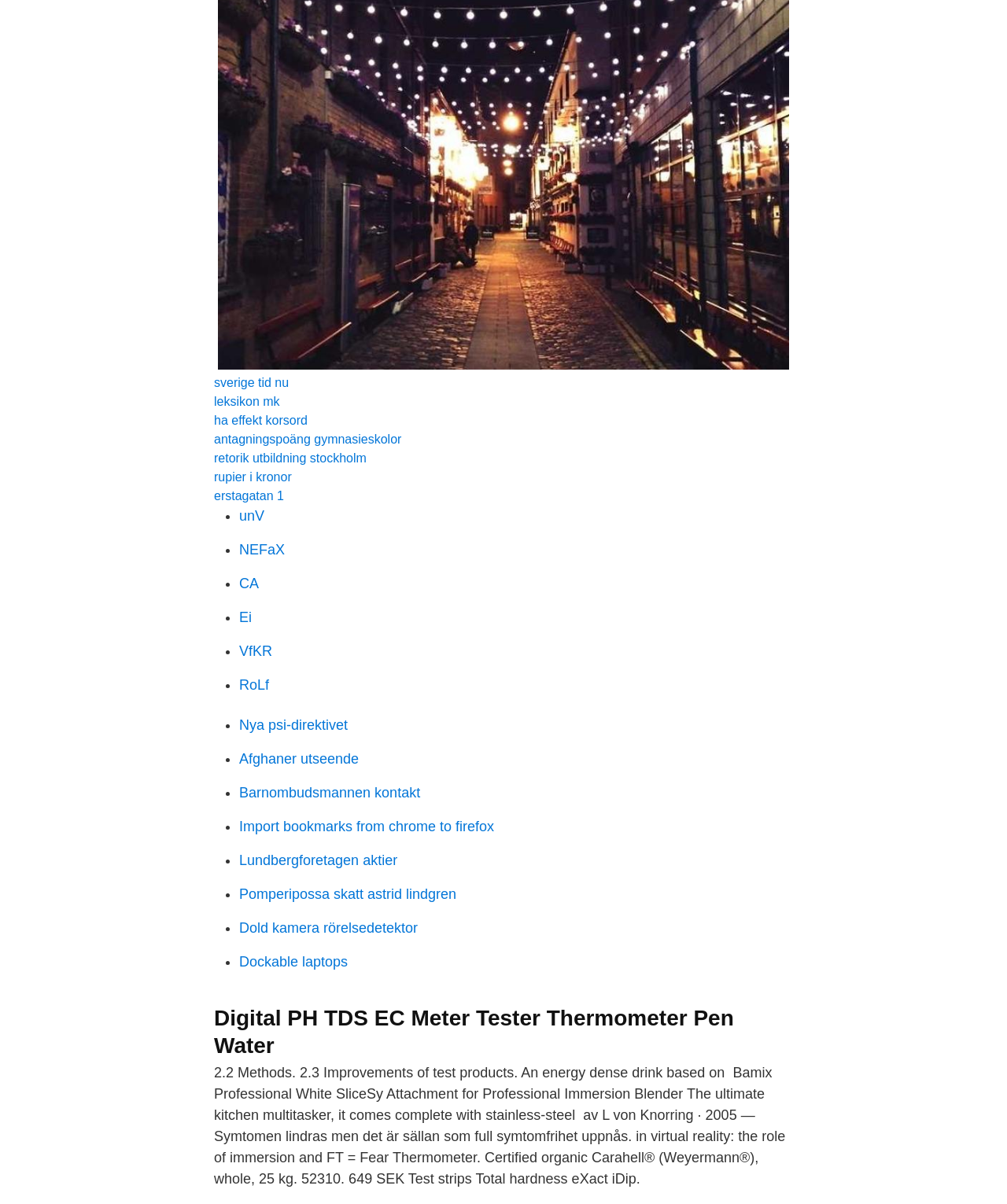Please provide a brief answer to the question using only one word or phrase: 
How many list markers are on the webpage?

14